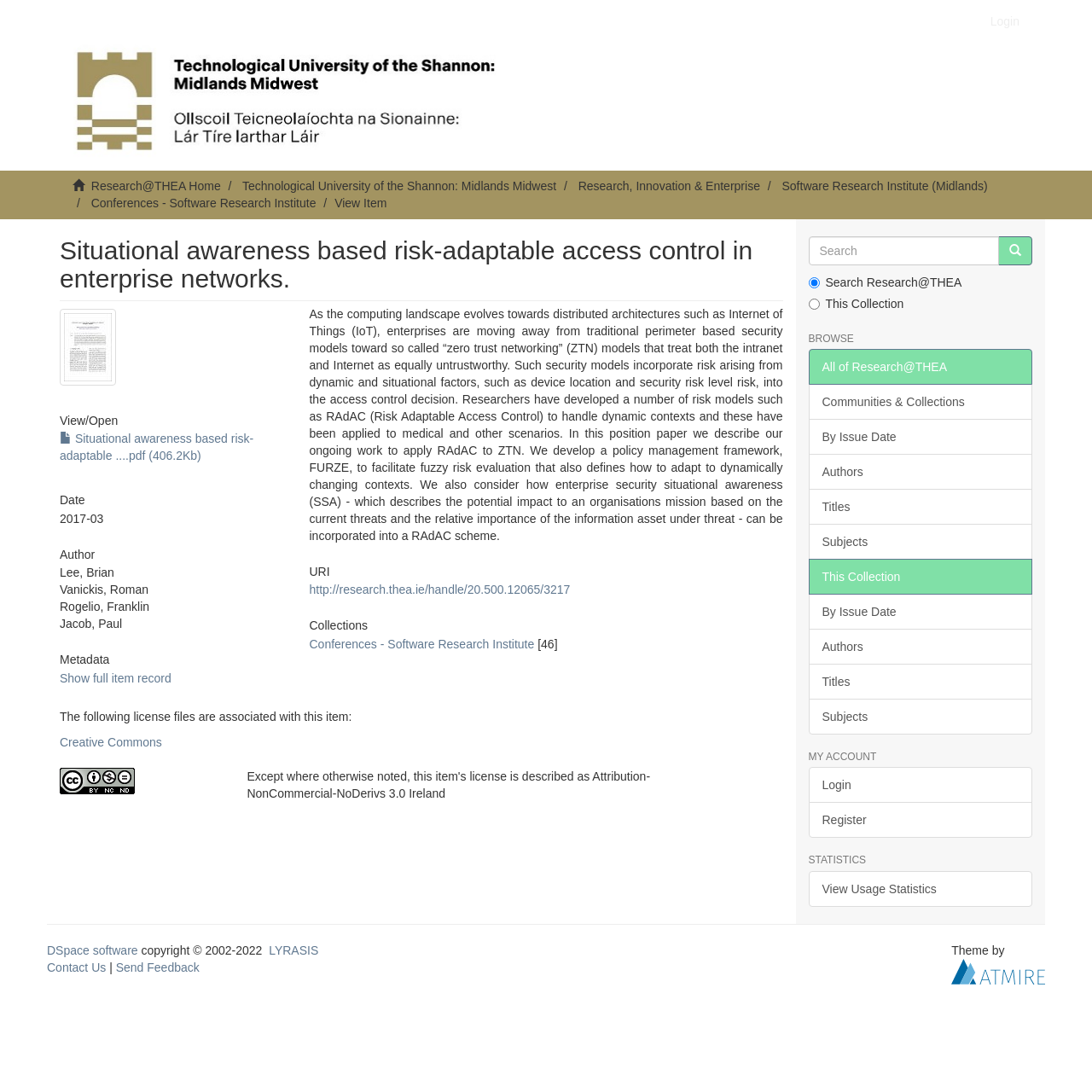Who are the authors of the research paper?
Could you answer the question with a detailed and thorough explanation?

The authors of the research paper can be found in the static text elements with the names 'Lee, Brian', 'Vanickis, Roman', 'Rogelio, Franklin', and 'Jacob, Paul' which are located below the 'Author' heading.